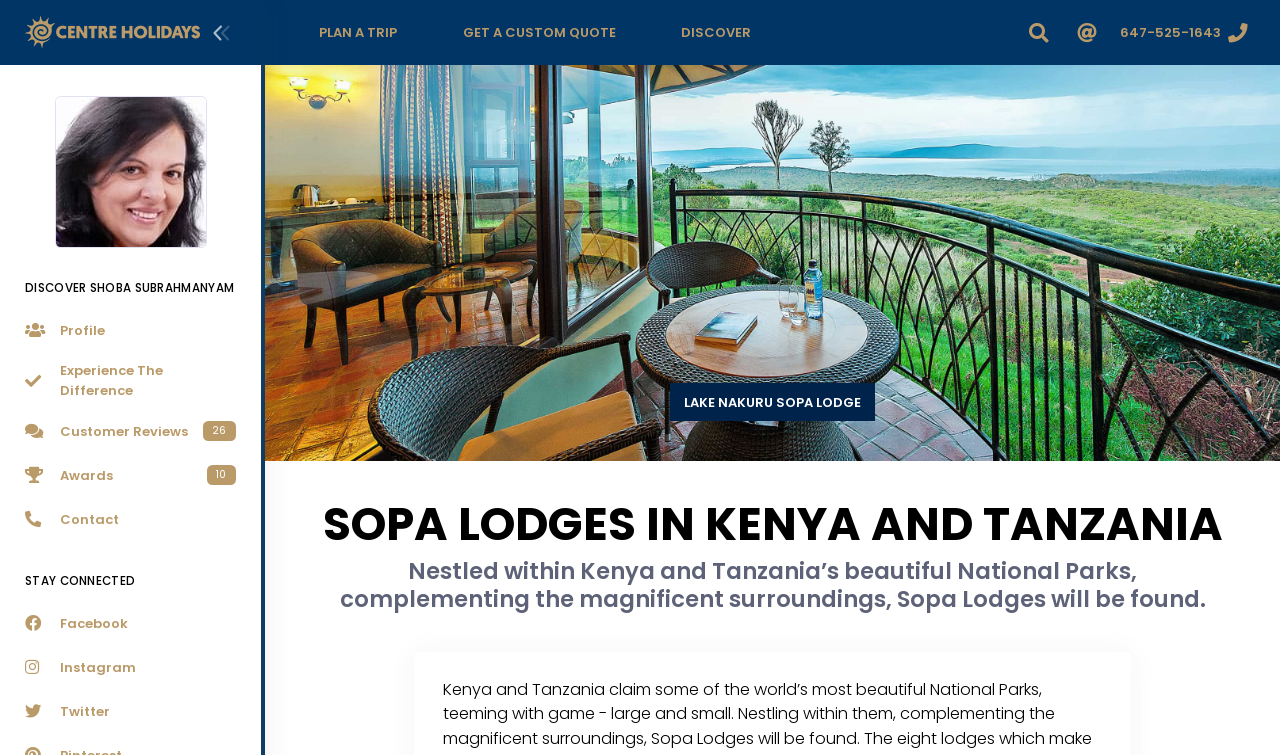Please provide the bounding box coordinates for the element that needs to be clicked to perform the following instruction: "Get a custom quote". The coordinates should be given as four float numbers between 0 and 1, i.e., [left, top, right, bottom].

[0.315, 0.019, 0.457, 0.067]